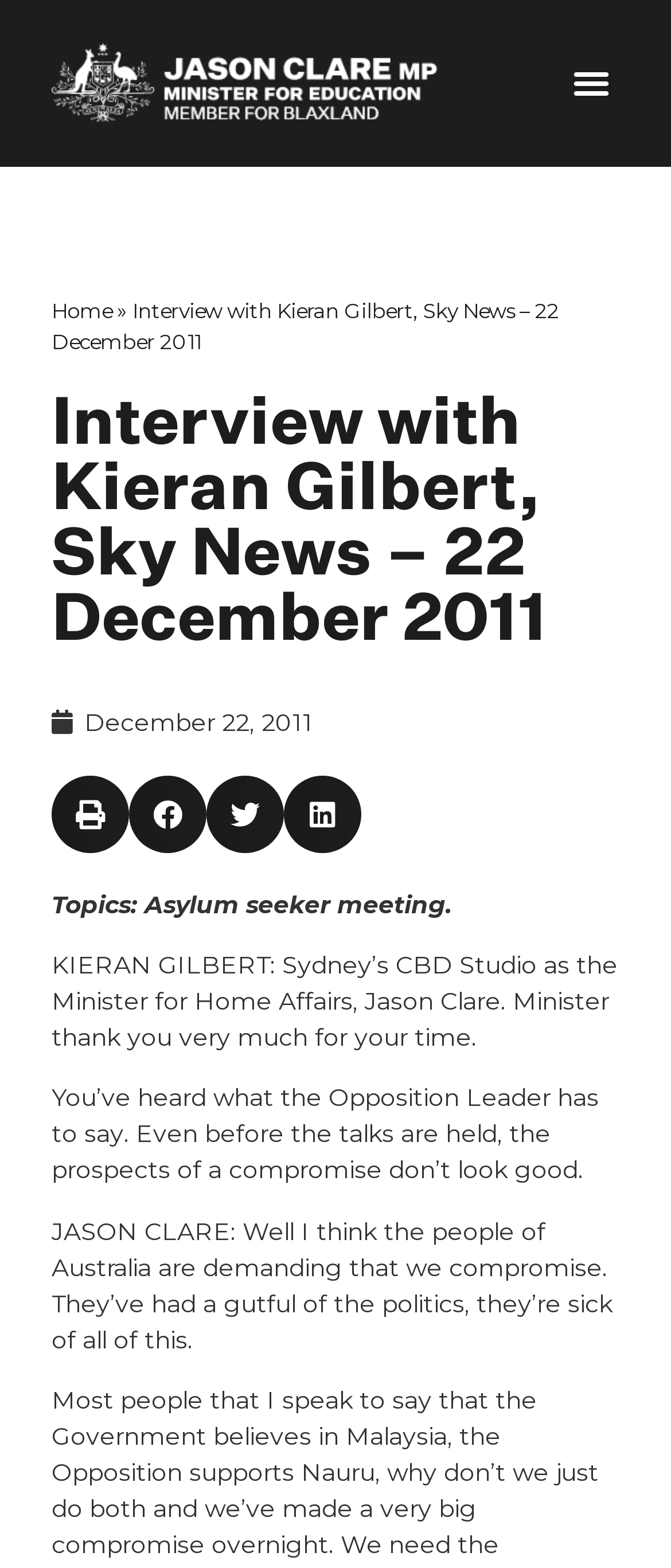What is the topic of the meeting?
Using the image as a reference, answer the question in detail.

I found the answer by reading the text 'Topics: Asylum seeker meeting.' which indicates that the topic of the meeting is about asylum seekers.